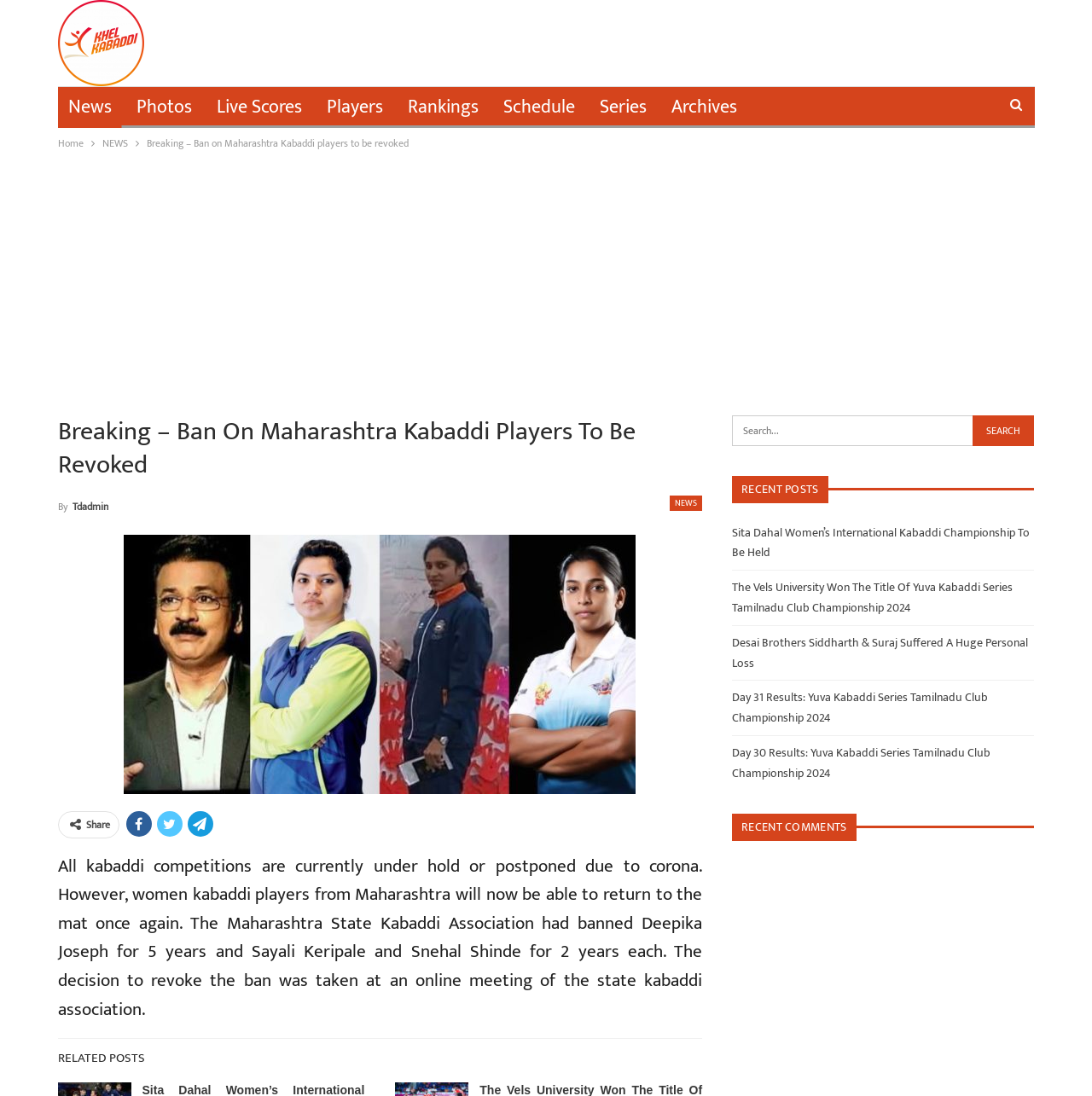Generate a thorough description of the webpage.

The webpage appears to be a news article about kabaddi, a popular Indian sport. At the top, there is a navigation bar with links to different sections of the website, including "News", "Photos", "Live Scores", and more. Below the navigation bar, there is a breadcrumb trail showing the current page's location within the website.

The main content of the page is an article with a heading "Breaking – Ban On Maharashtra Kabaddi Players To Be Revoked". The article discusses the lifting of a ban on women kabaddi players from Maharashtra, which was imposed due to the COVID-19 pandemic. The article provides details about the ban and its revocation.

To the right of the article, there is a sidebar with a search bar and a list of recent posts, including links to other kabaddi-related news articles. The sidebar also has a section for recent comments.

Above the article, there is a banner with a link to the website's homepage and a link to the "NEWS" section. There is also an advertisement iframe that takes up most of the top section of the page.

At the bottom of the page, there is a section with links to social media sharing options and a "RELATED POSTS" section.